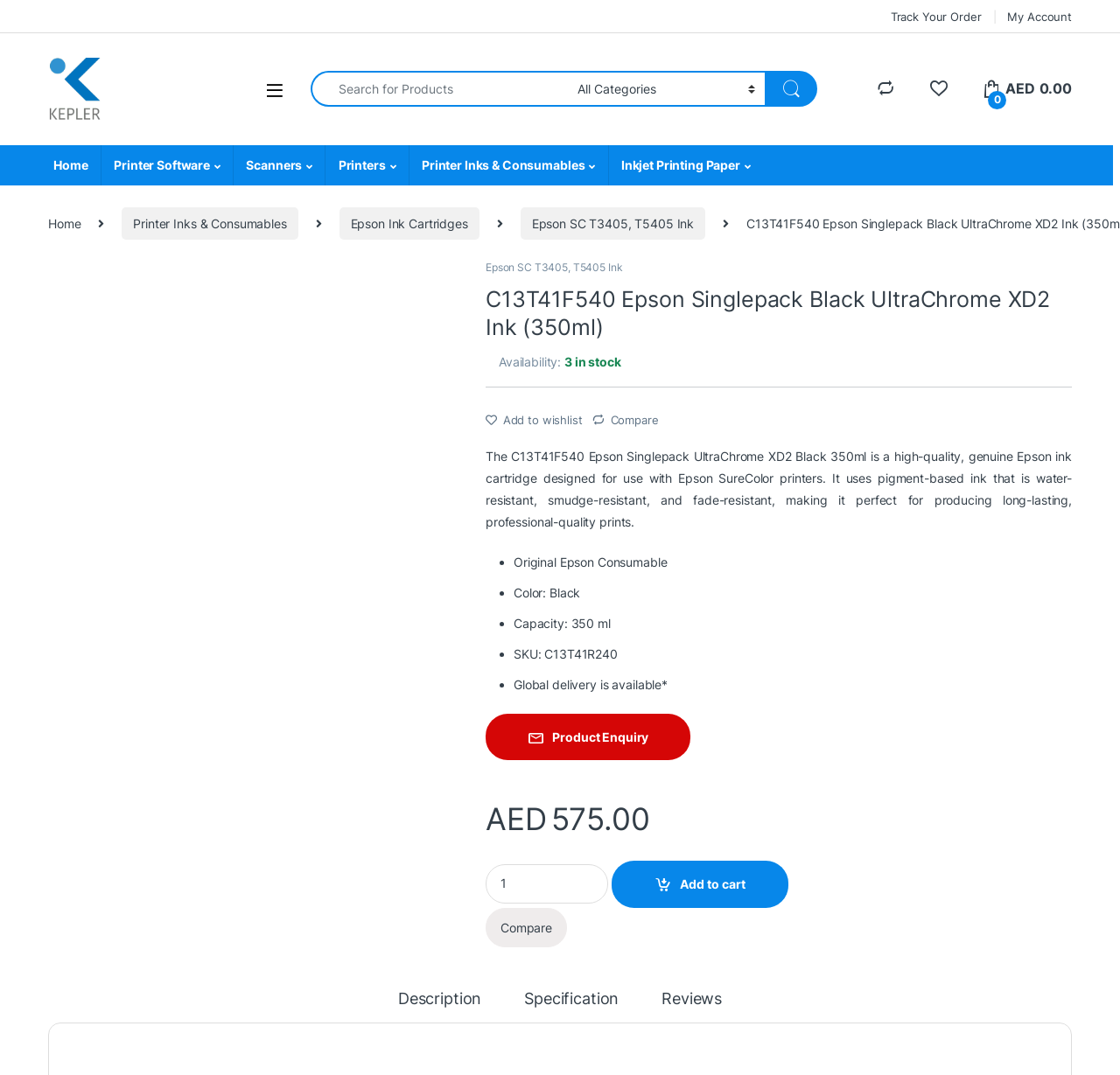What is the purpose of the ink cartridge?
Please use the image to deliver a detailed and complete answer.

The purpose of the ink cartridge can be determined by reading the product description, which states that the ink cartridge is designed for producing long-lasting, professional-quality prints.